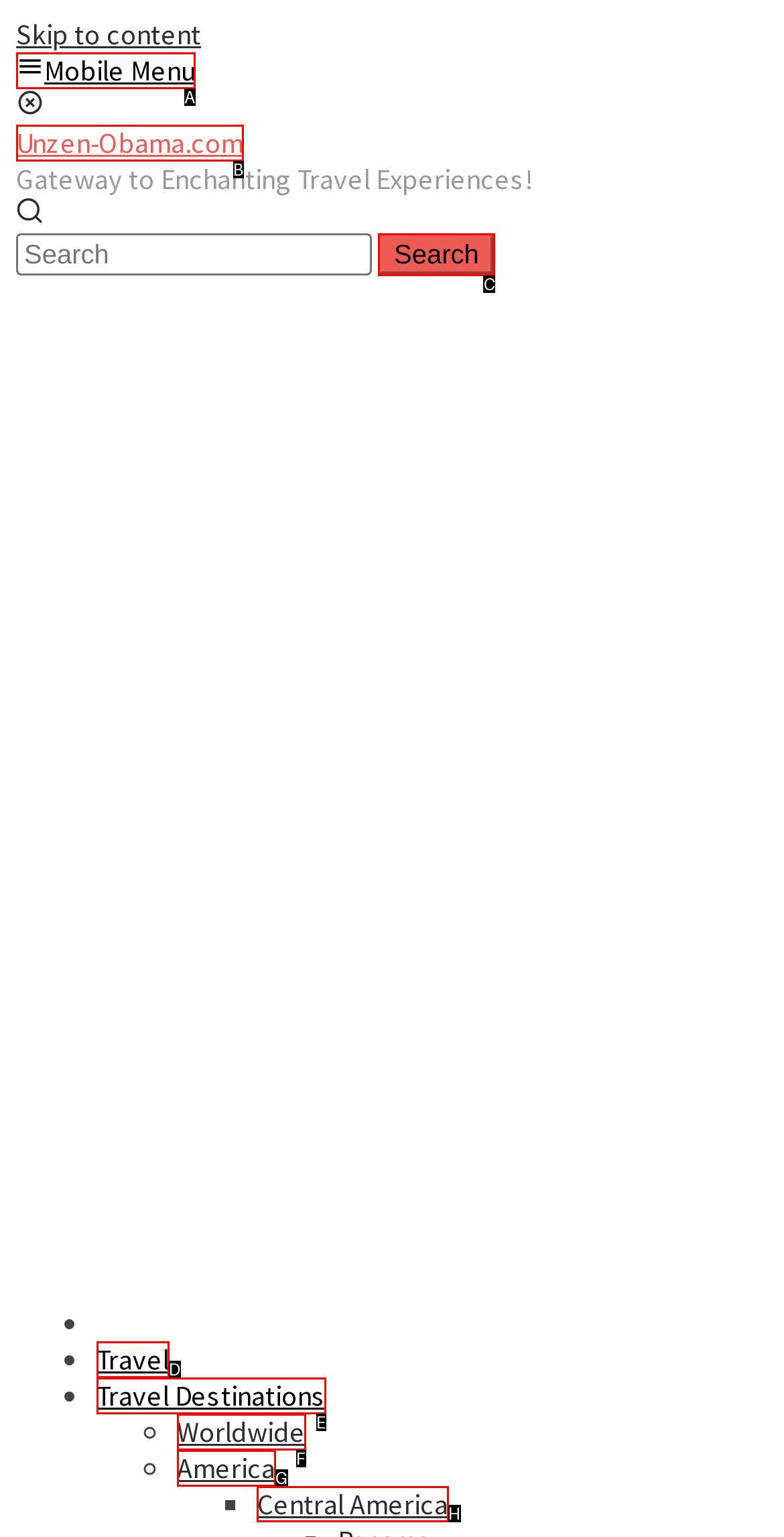Select the right option to accomplish this task: Visit Central America. Reply with the letter corresponding to the correct UI element.

H